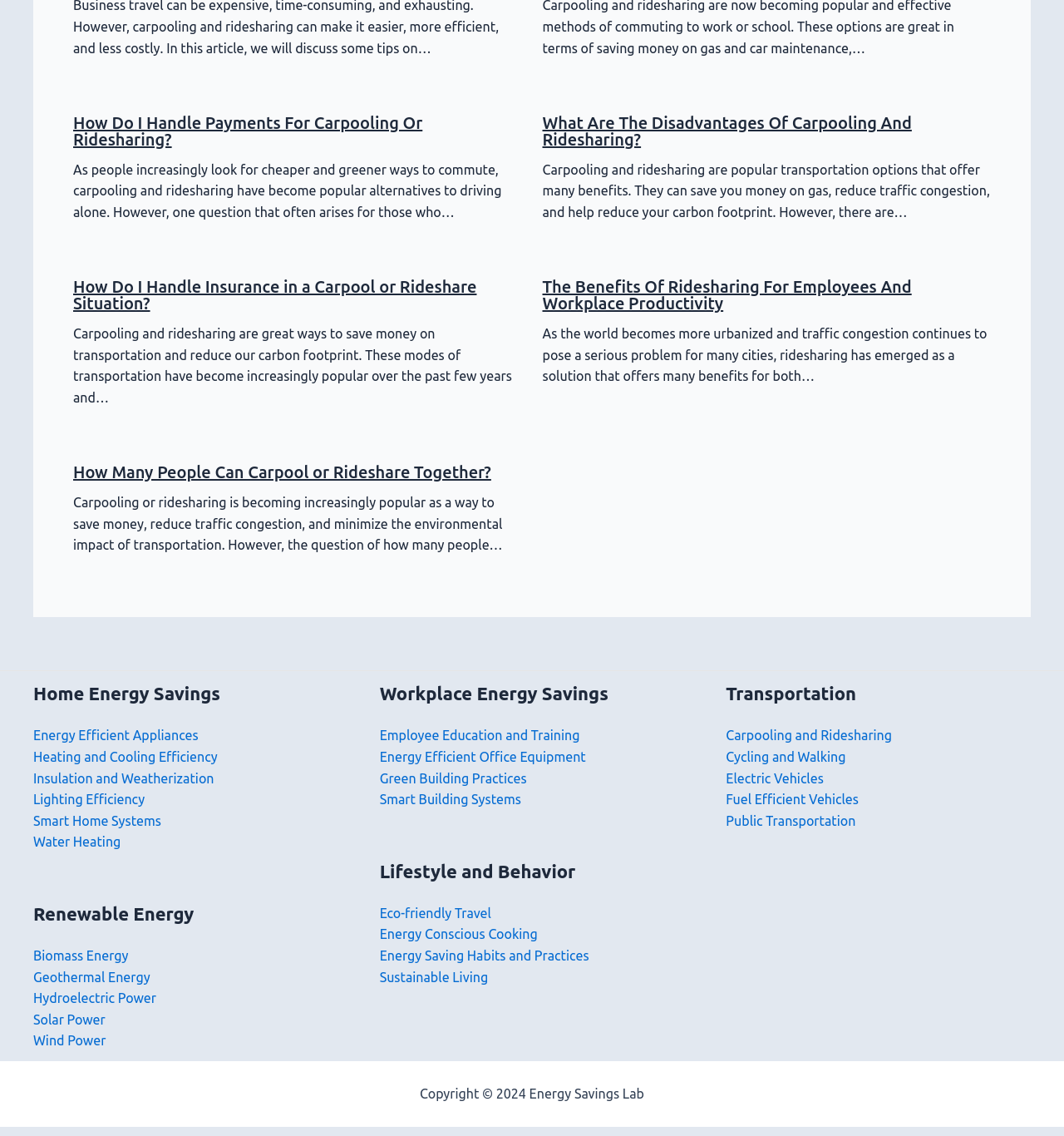How many headings are there in the second footer widget?
Please respond to the question thoroughly and include all relevant details.

In the second footer widget, there are two headings: 'Workplace Energy Savings' and 'Lifestyle and Behavior'. Under each of these headings, there are several links listed.